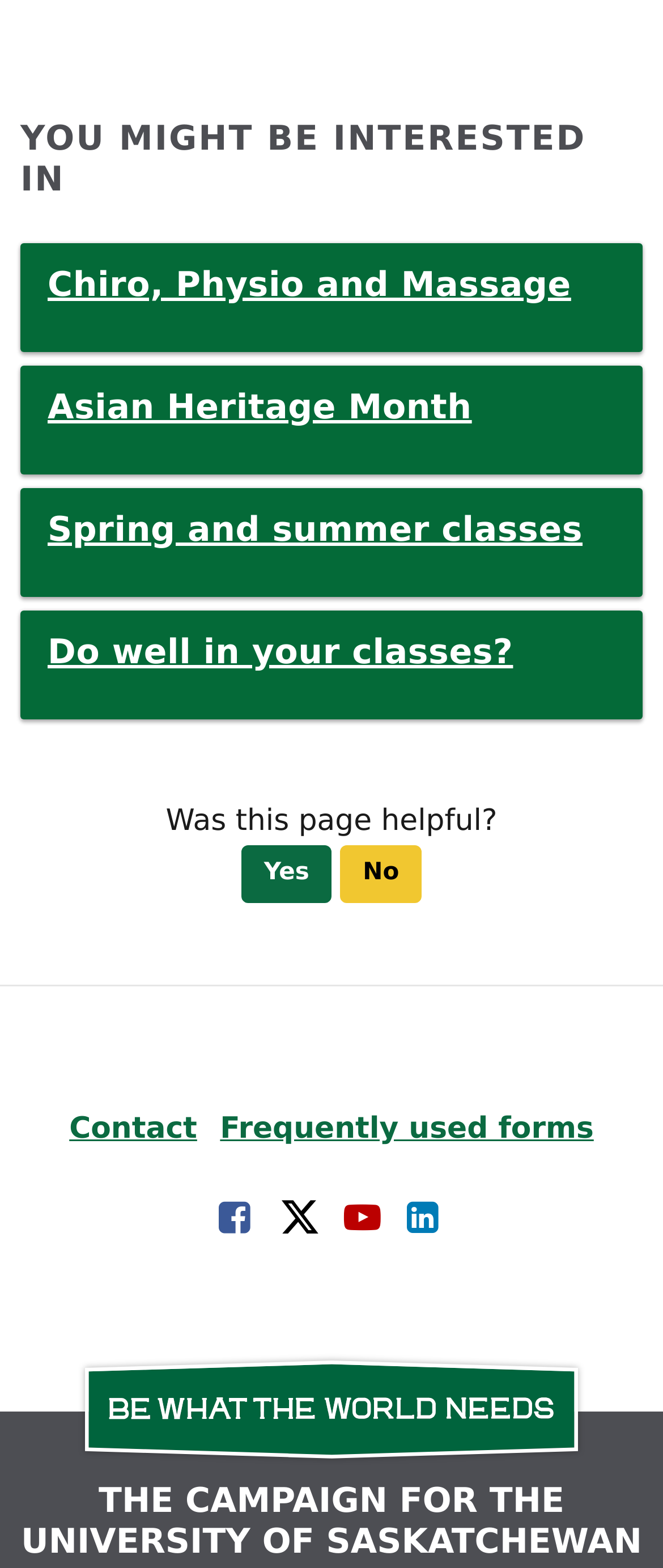Please answer the following question using a single word or phrase: 
How many social media links are there?

4